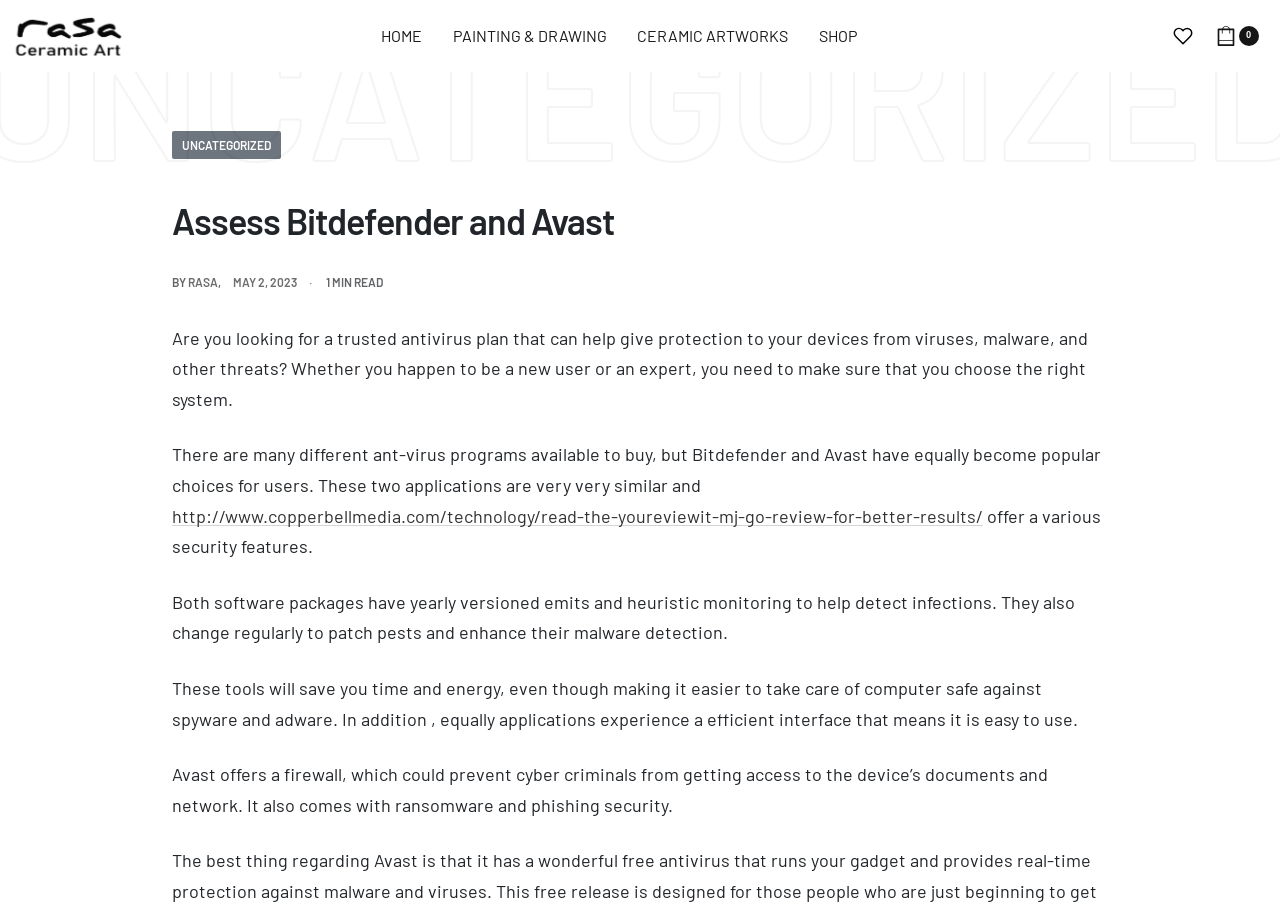Please locate the bounding box coordinates of the element that should be clicked to achieve the given instruction: "Login to the website".

None